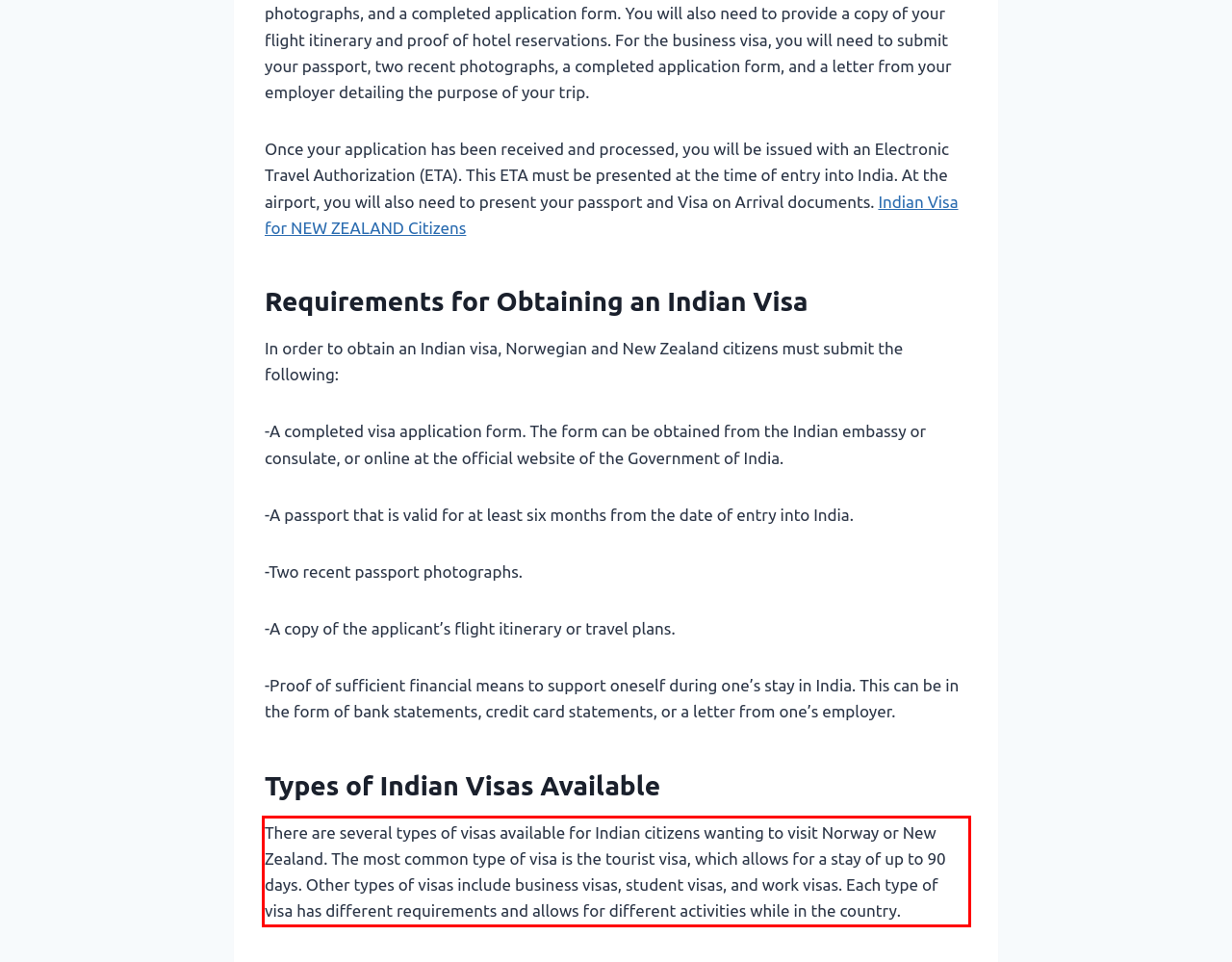Your task is to recognize and extract the text content from the UI element enclosed in the red bounding box on the webpage screenshot.

There are several types of visas available for Indian citizens wanting to visit Norway or New Zealand. The most common type of visa is the tourist visa, which allows for a stay of up to 90 days. Other types of visas include business visas, student visas, and work visas. Each type of visa has different requirements and allows for different activities while in the country.